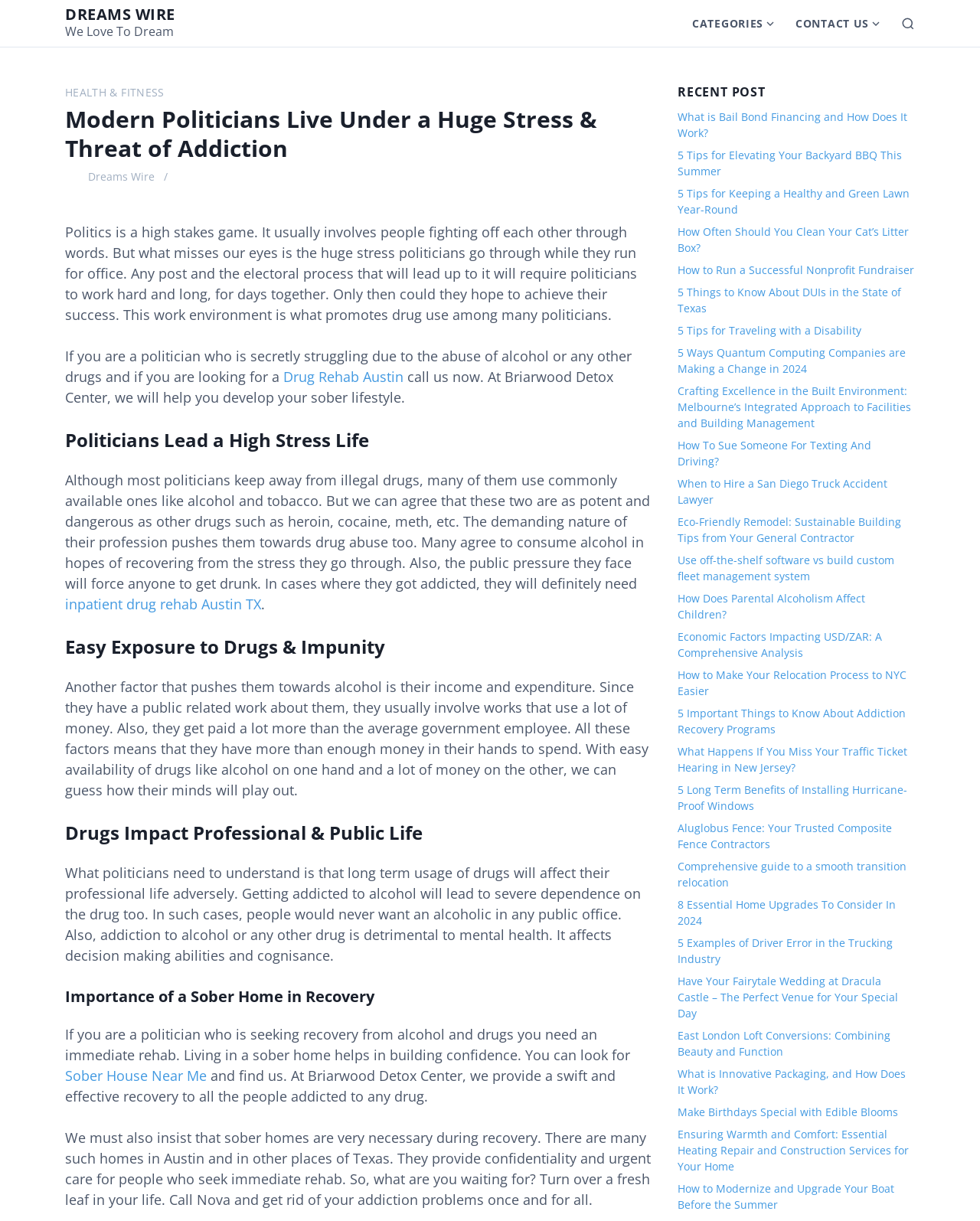What is the main topic of this webpage?
Based on the visual content, answer with a single word or a brief phrase.

Politics and addiction